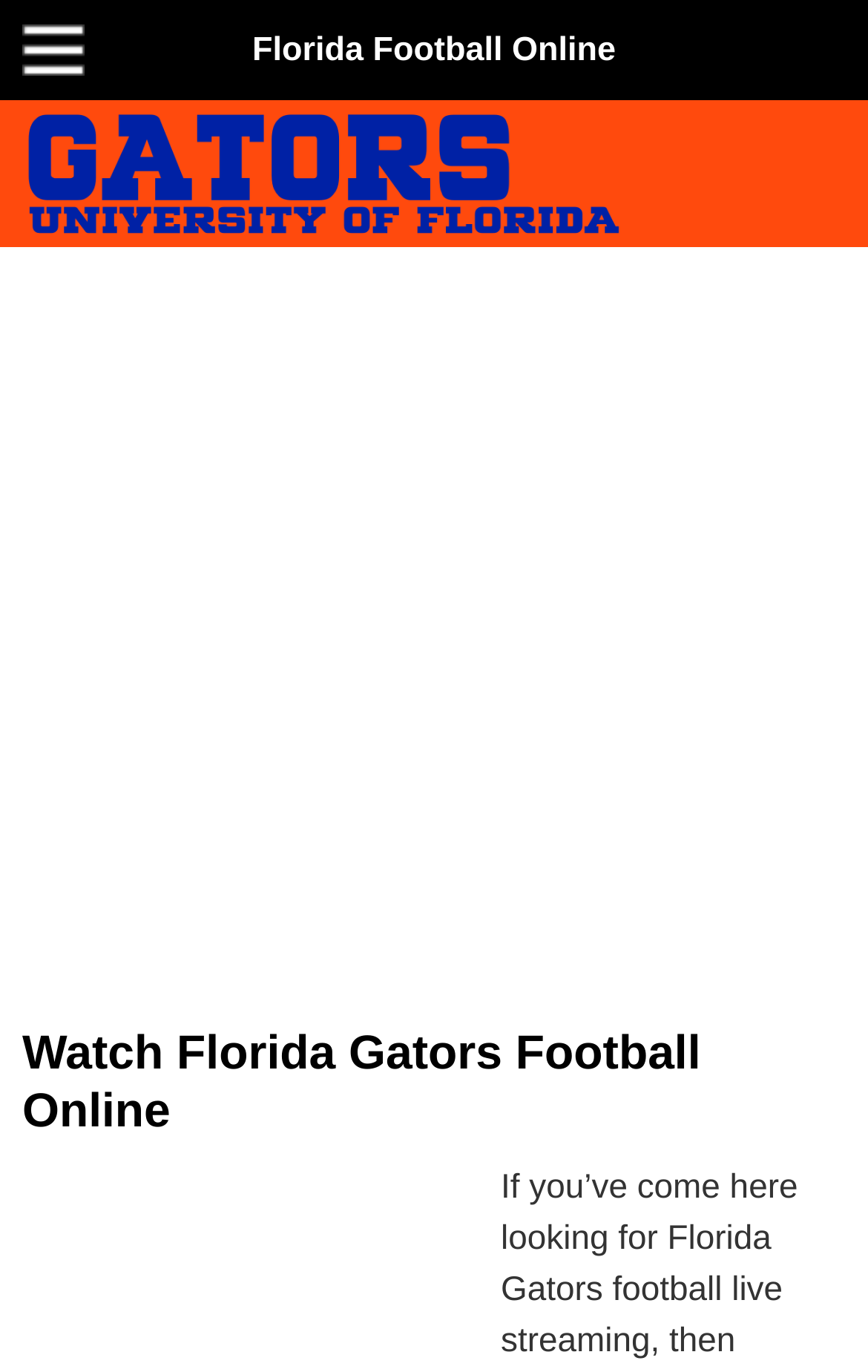Given the description of the UI element: "Watch Florida Gators Football Online", predict the bounding box coordinates in the form of [left, top, right, bottom], with each value being a float between 0 and 1.

[0.026, 0.749, 0.807, 0.829]